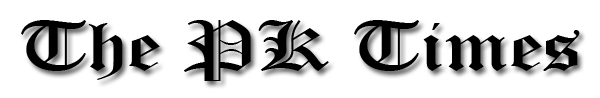Break down the image and describe every detail you can observe.

The image prominently features the title "The PK Times" rendered in an elegant and bold typeface, conveying a classic and sophisticated feel. The design’s striking black lettering contrasts sharply against a clean white background, emphasizing the publication's name. This image represents the header of the website, suggesting a focus on delivering news and articles across various topics. Its artistic choice of font reflects a commitment to quality and style, inviting readers to explore the content offered by The PK Times.